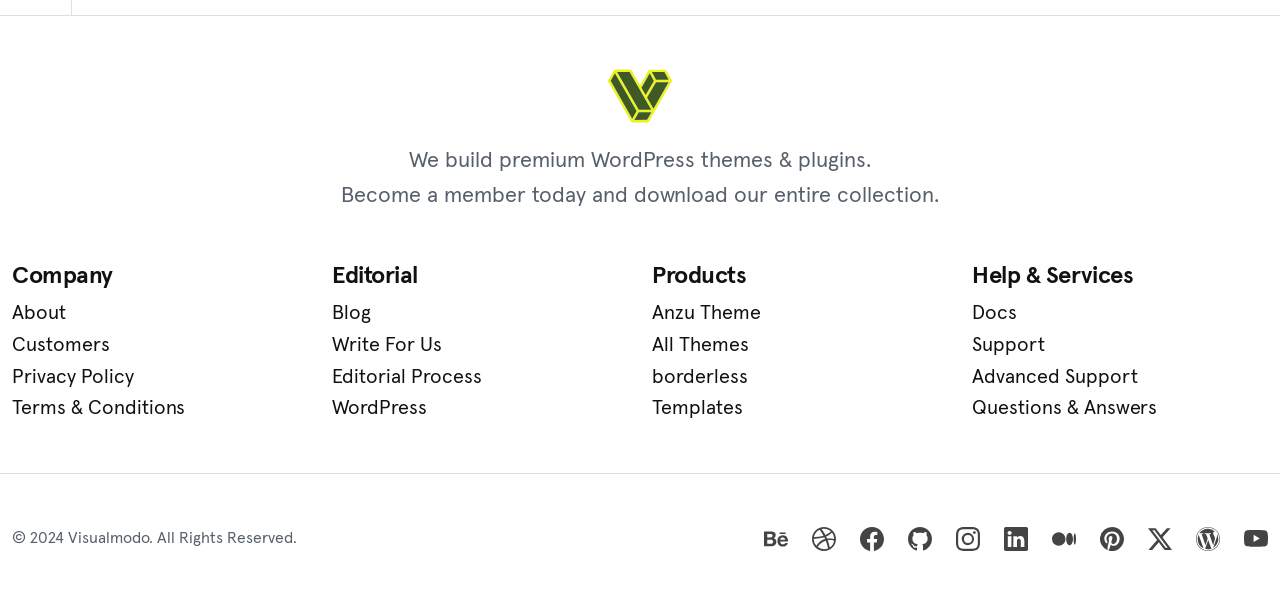Determine the bounding box coordinates of the target area to click to execute the following instruction: "Read the company description."

[0.32, 0.248, 0.68, 0.284]